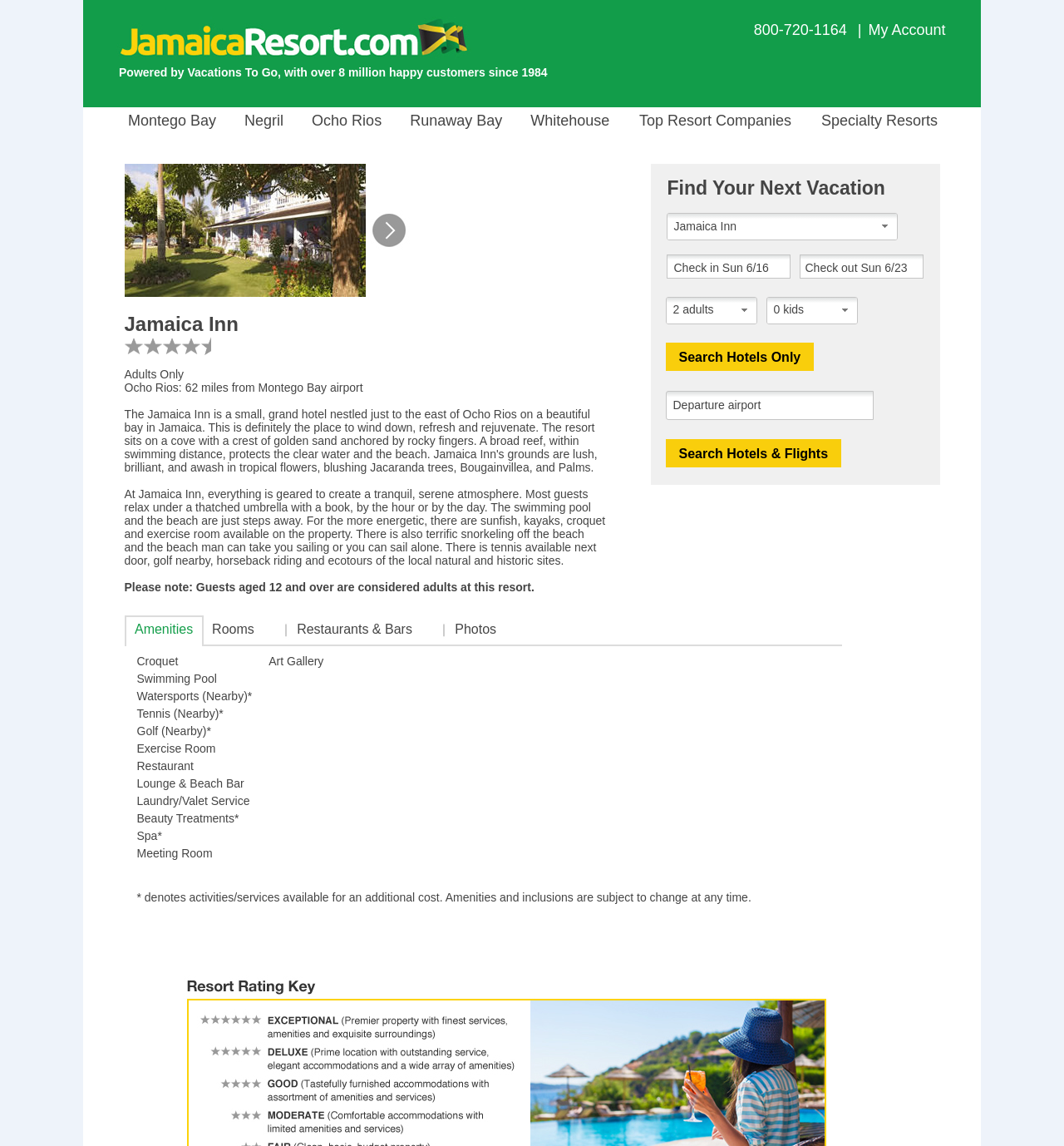Articulate a complete and detailed caption of the webpage elements.

The webpage is about Jamaica Inn, a resort in Jamaica. At the top, there is a layout table with two cells. The left cell contains a link to "Powered by Vacations To Go" with an image, and the right cell has a link to "My Account" with a phone number "800-720-1164". 

Below this, there is a layout table with a single row and two cells. The left cell contains a list of links to different locations in Jamaica, including Montego Bay, Negril, Ocho Rios, Runaway Bay, and Whitehouse, as well as links to "Top Resort Companies" and "Specialty Resorts". 

The main content of the webpage is in a layout table with two rows. The first row has a single cell that spans the entire width, containing a description of Jamaica Inn, including its location, amenities, and activities available. The text describes the resort as a tranquil and serene atmosphere, with guests relaxing on the beach or by the pool, and also mentions various activities such as snorkeling, sailing, tennis, and horseback riding.

The second row has a single cell that spans the entire width, containing a search form to find a vacation. The form has fields to select the check-in and check-out dates, the number of adults and children, and the departure airport. There are also two buttons, "Search Hotels Only" and "Search Hotels & Flights".